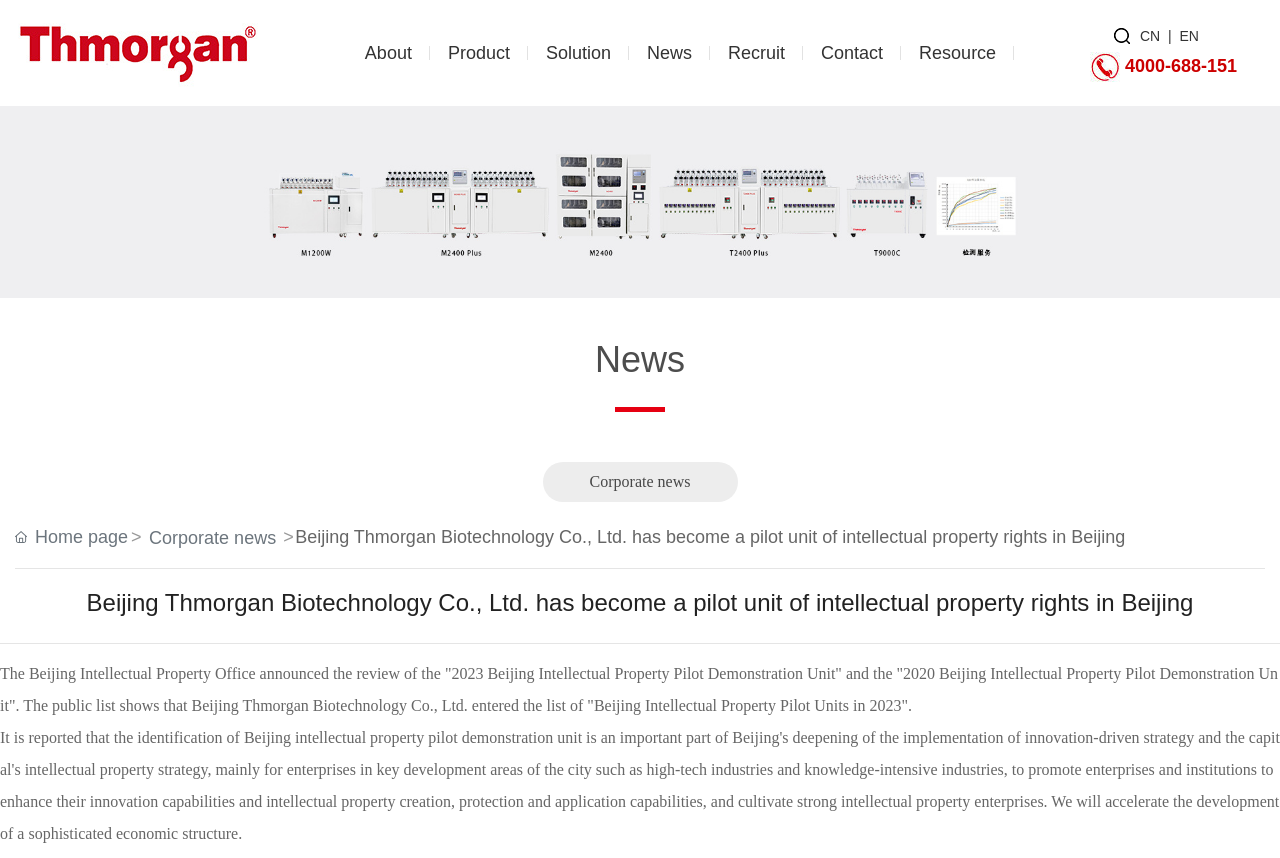Please identify the bounding box coordinates of where to click in order to follow the instruction: "Click on About".

[0.285, 0.028, 0.322, 0.096]